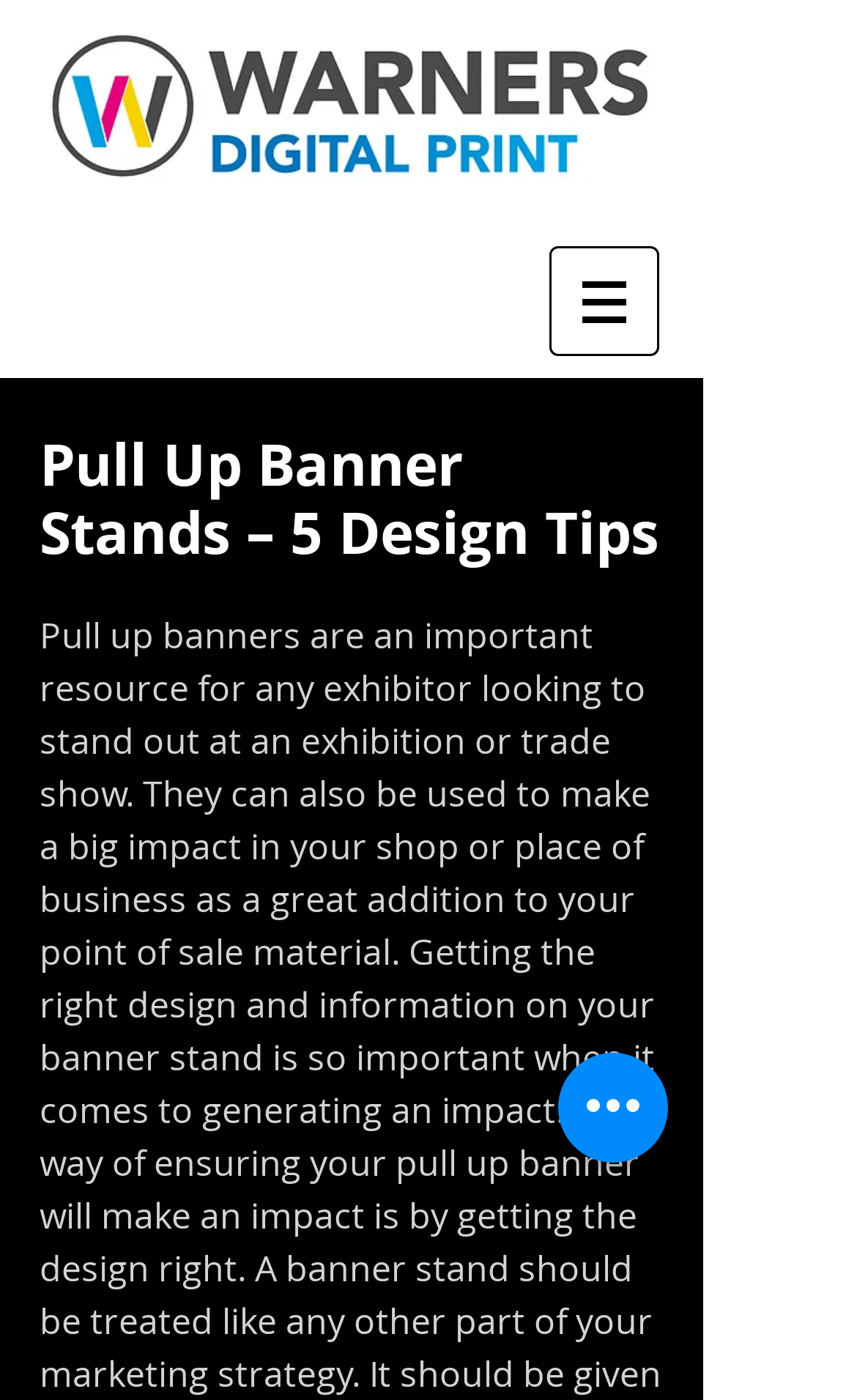Please extract the title of the webpage.

Pull Up Banner Stands – 5 Design Tips